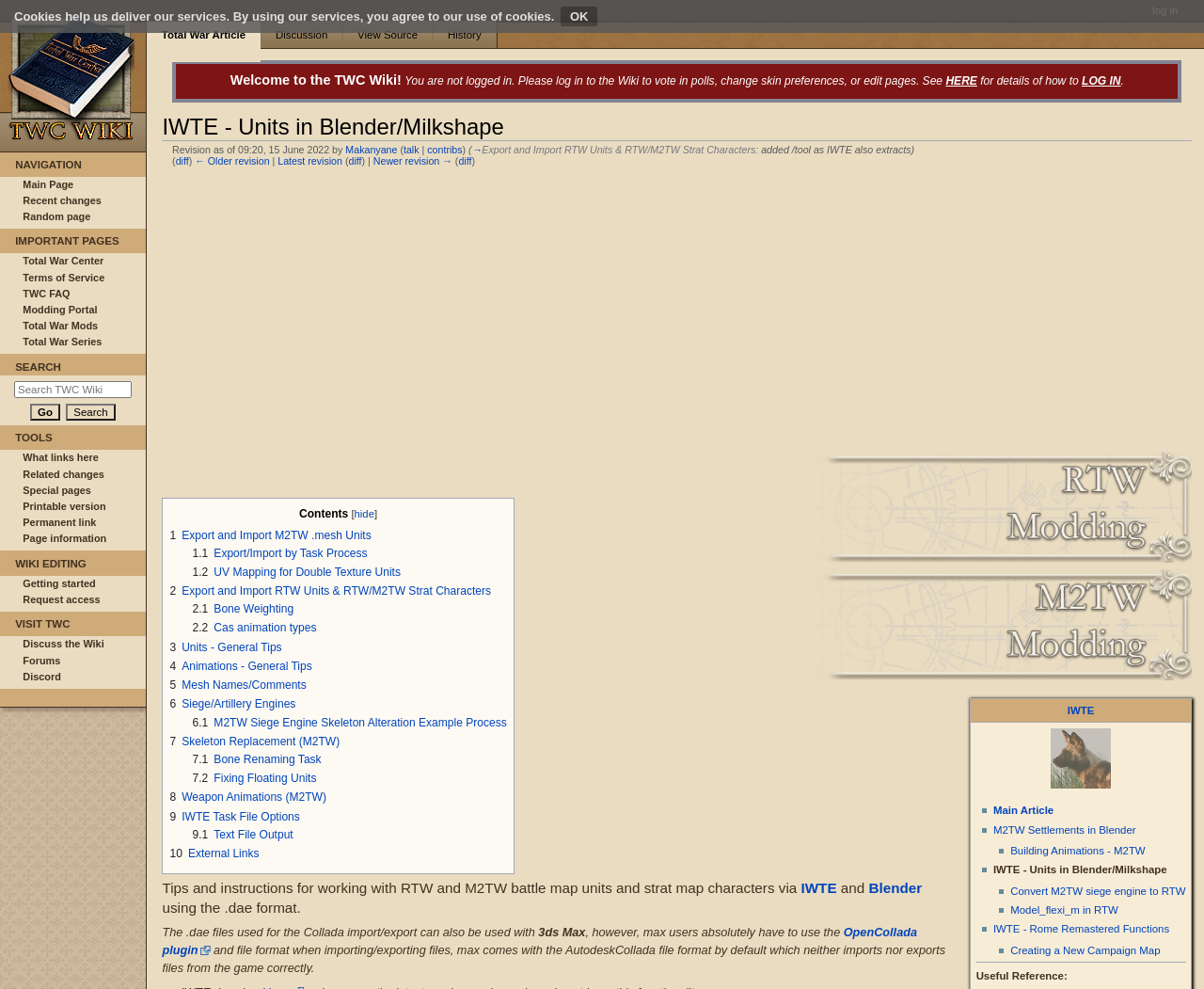Please determine the bounding box of the UI element that matches this description: Francais. The coordinates should be given as (top-left x, top-left y, bottom-right x, bottom-right y), with all values between 0 and 1.

None